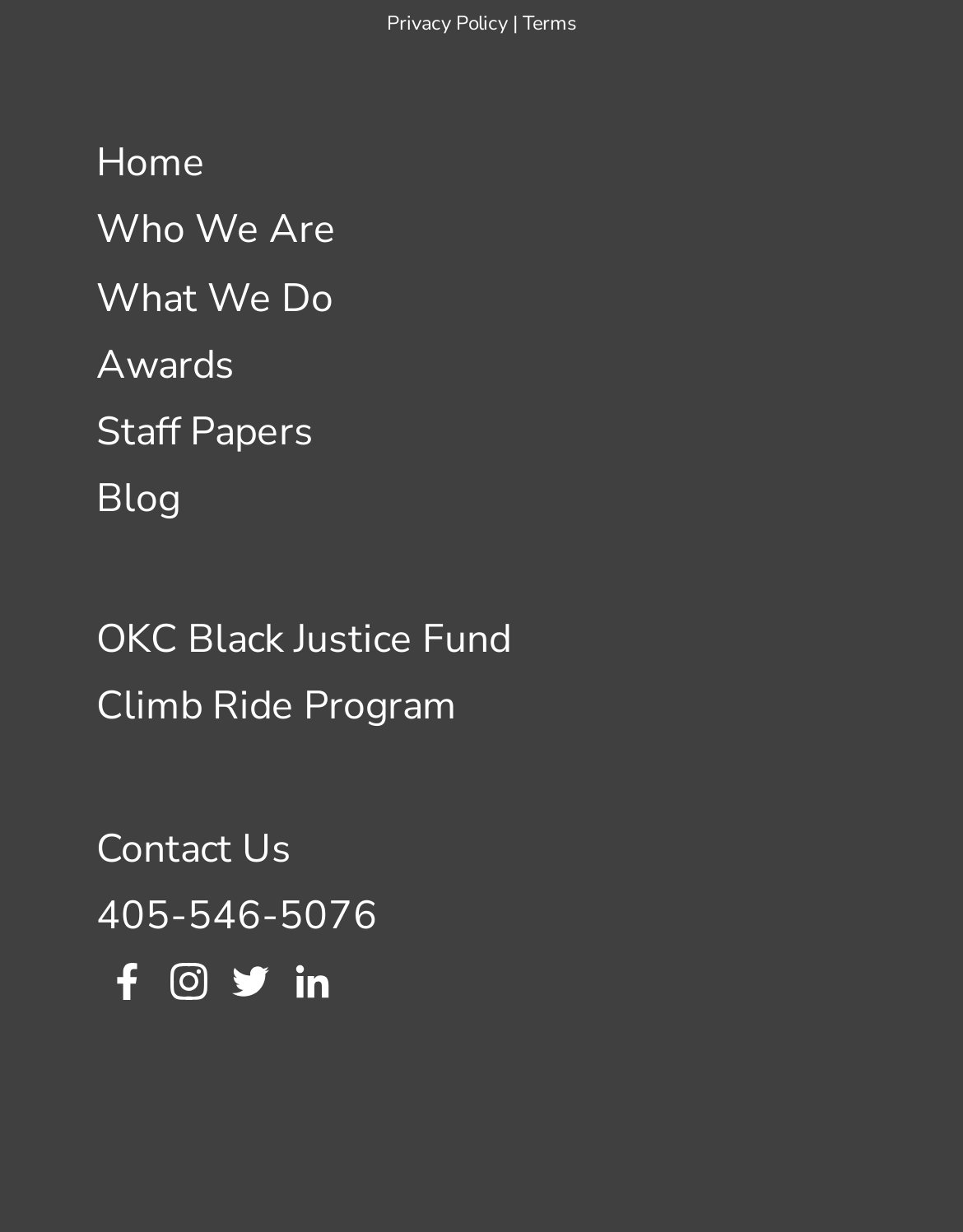Please answer the following question using a single word or phrase: 
What is the first link on the webpage?

Home